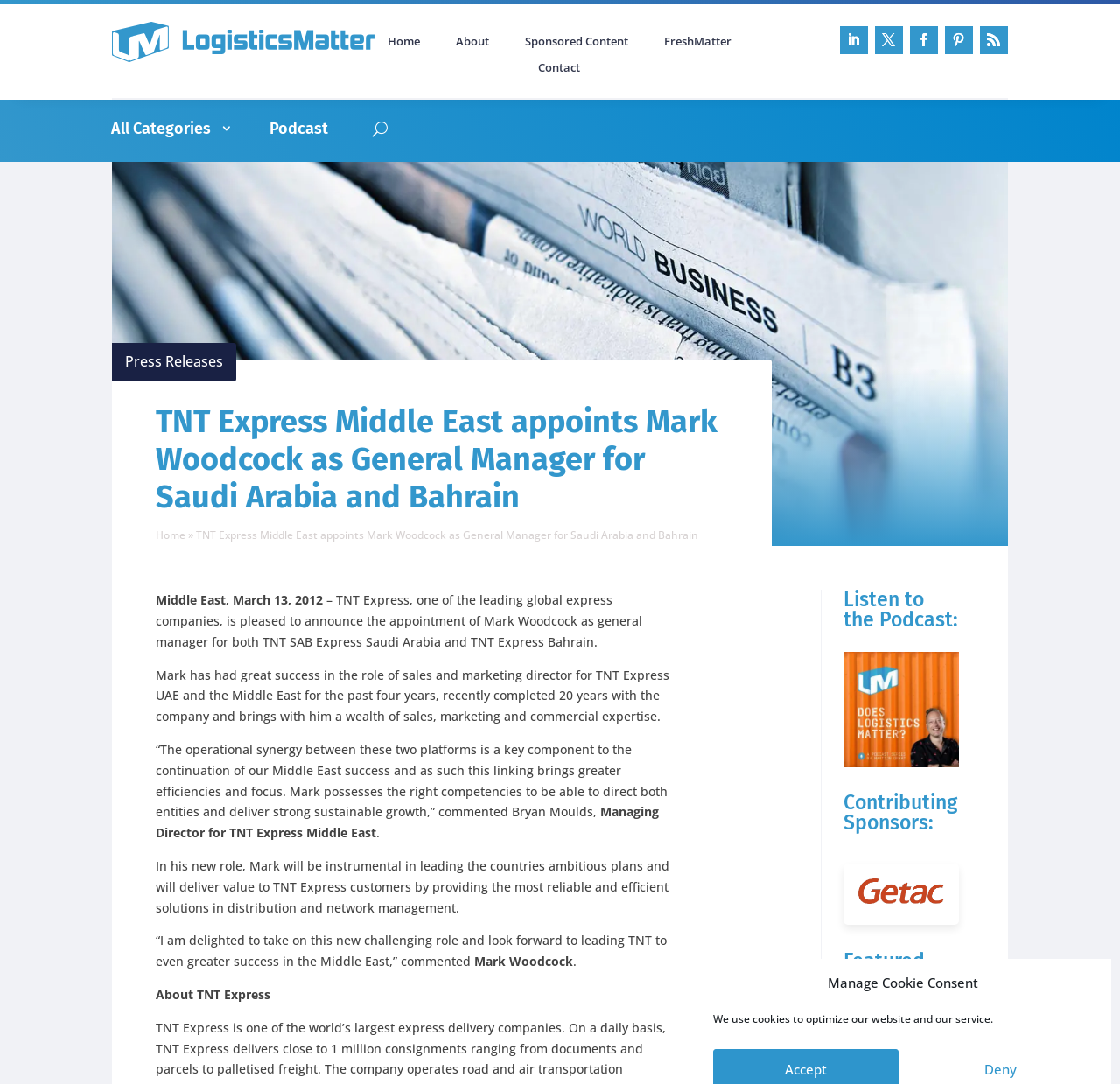Consider the image and give a detailed and elaborate answer to the question: 
How many years has Mark Woodcock completed with the company?

According to the webpage content, Mark Woodcock has recently completed 20 years with the company, and he has had great success in the role of sales and marketing director for TNT Express UAE and the Middle East for the past four years.